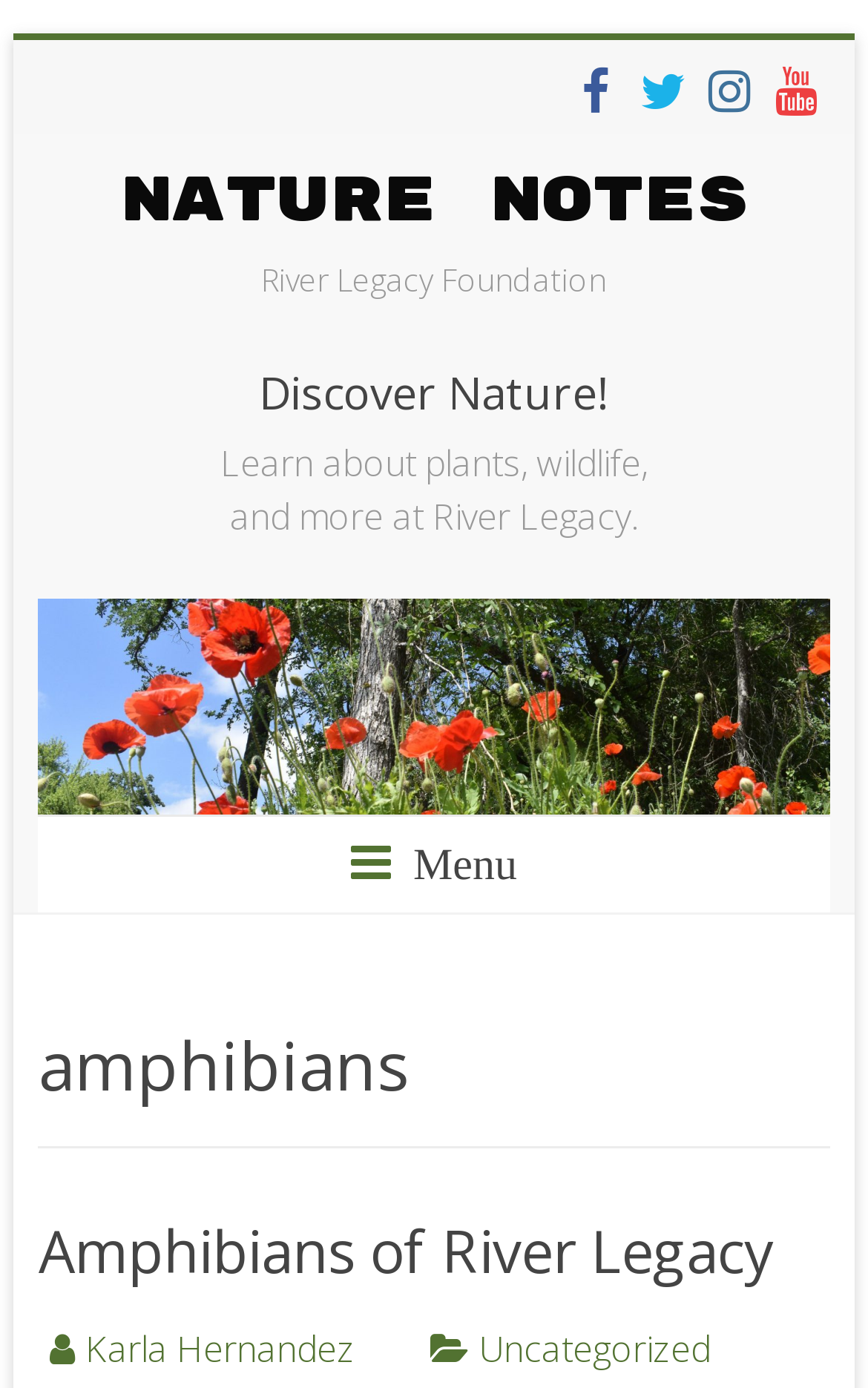How many social media links are there?
From the image, provide a succinct answer in one word or a short phrase.

4